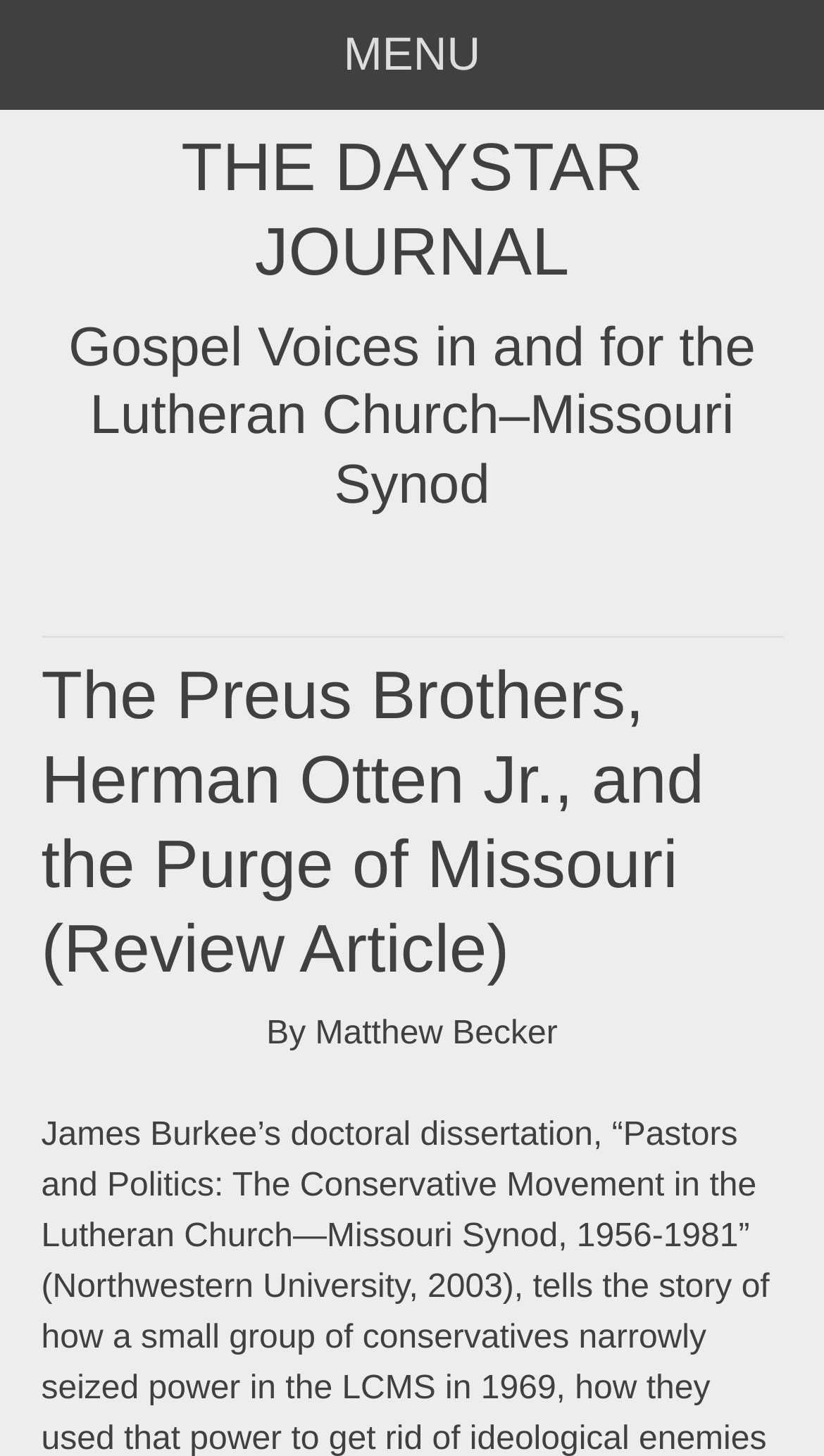Respond concisely with one word or phrase to the following query:
What is the name of the journal?

The Daystar Journal